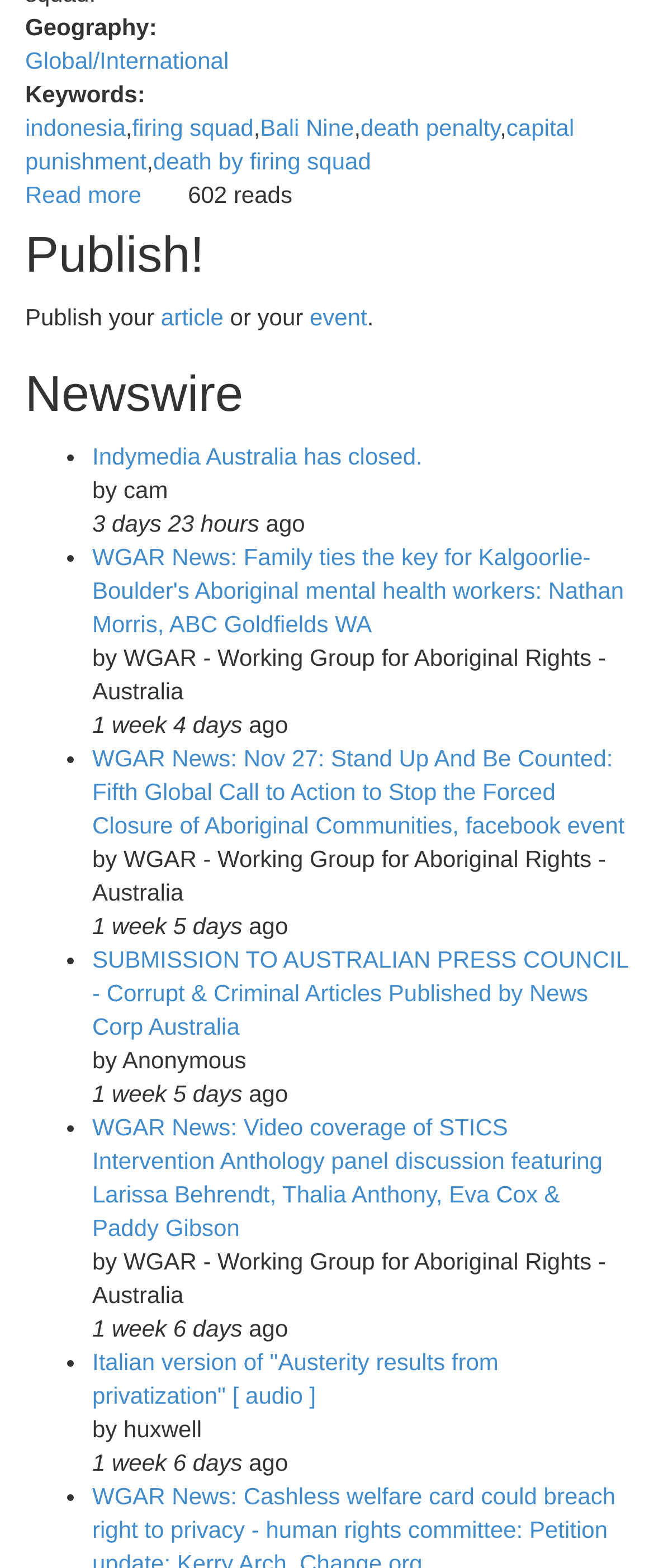What is the organization mentioned in the article 'WGAR News: Nov 27: Stand Up And Be Counted: Fifth Global Call to Action to Stop the Forced Closure of Aboriginal Communities, facebook event'?
Use the image to answer the question with a single word or phrase.

WGAR